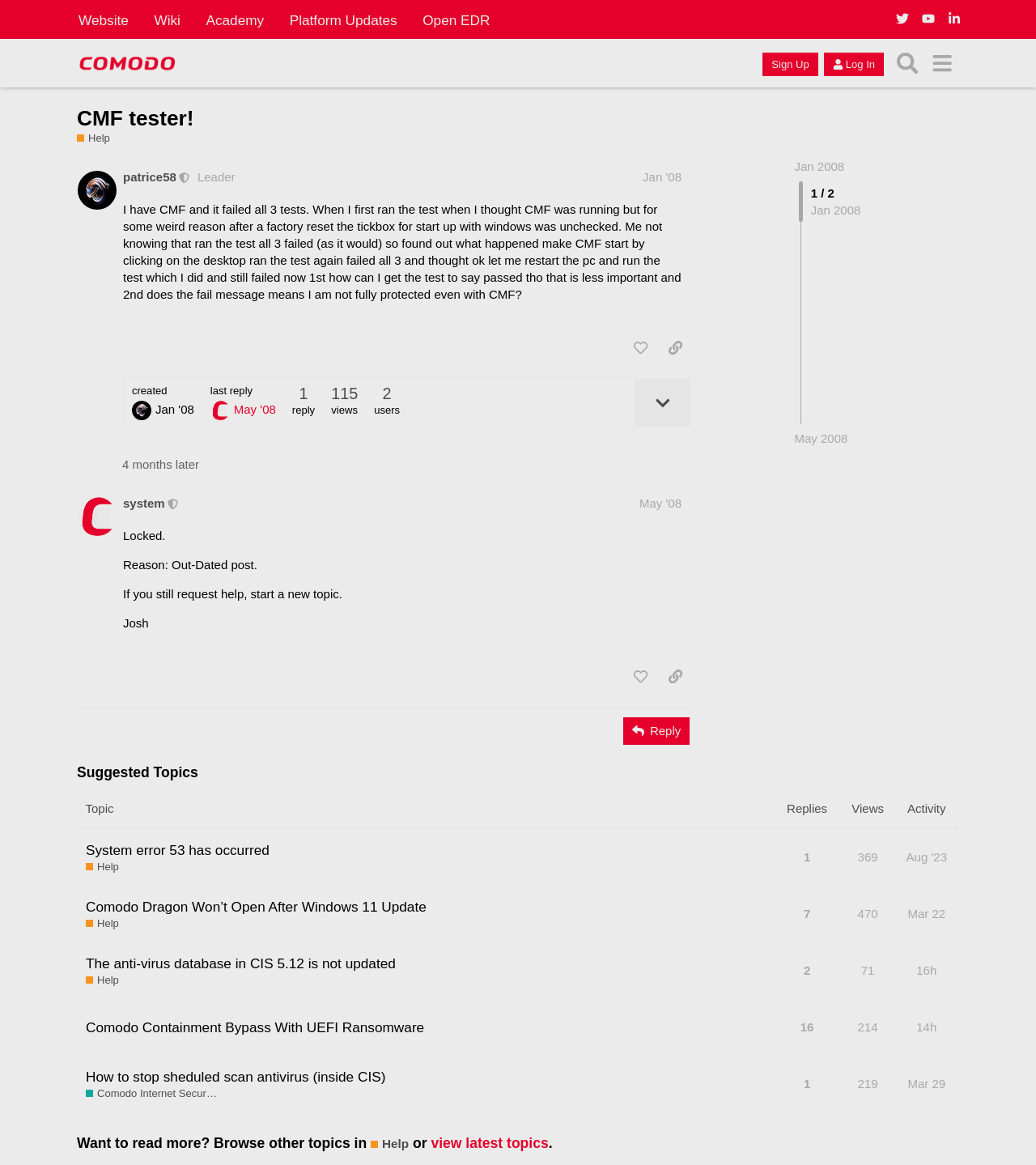What is the name of the user who started the topic?
Look at the screenshot and provide an in-depth answer.

I found the answer by looking at the first post in the topic, where I found a link with the text 'patrice58' and a role of 'heading'.